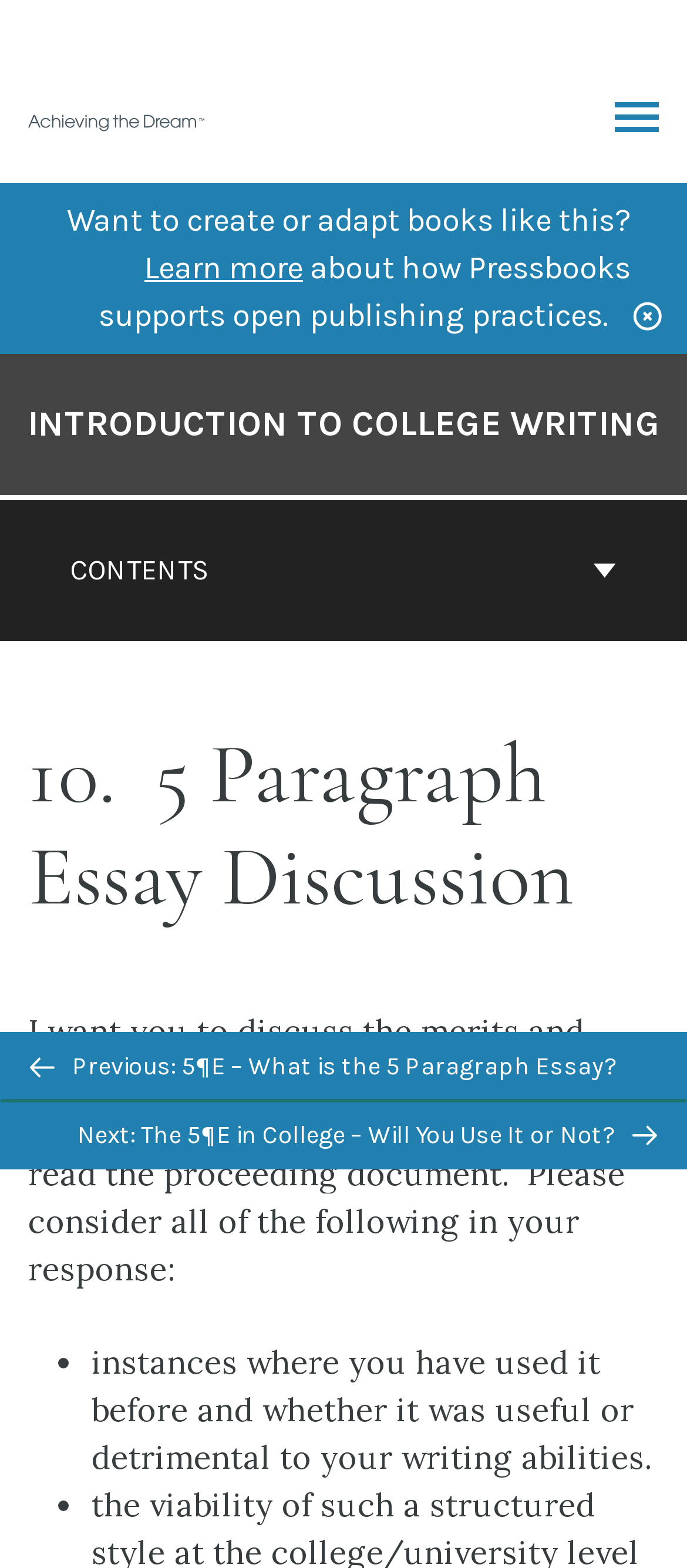Locate the bounding box coordinates of the clickable area to execute the instruction: "Toggle the menu". Provide the coordinates as four float numbers between 0 and 1, represented as [left, top, right, bottom].

[0.895, 0.065, 0.959, 0.088]